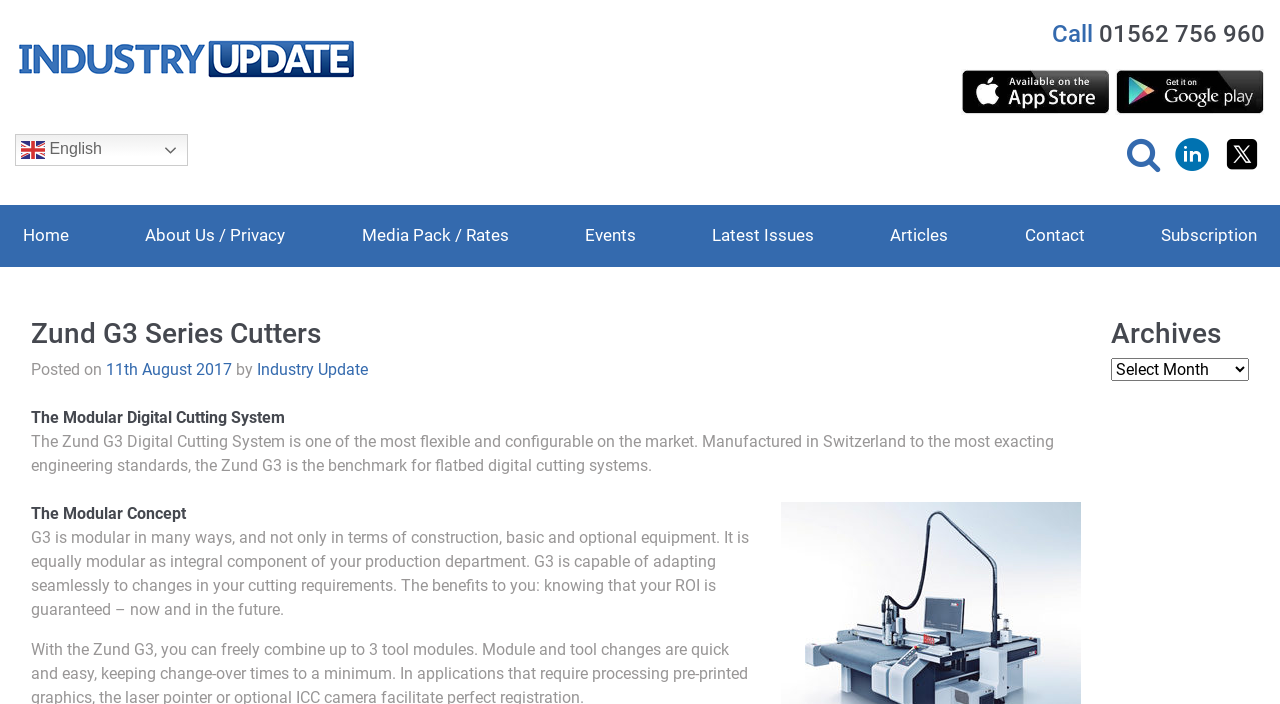What is the date of the industry update?
Please provide a single word or phrase as your answer based on the image.

11th August 2017